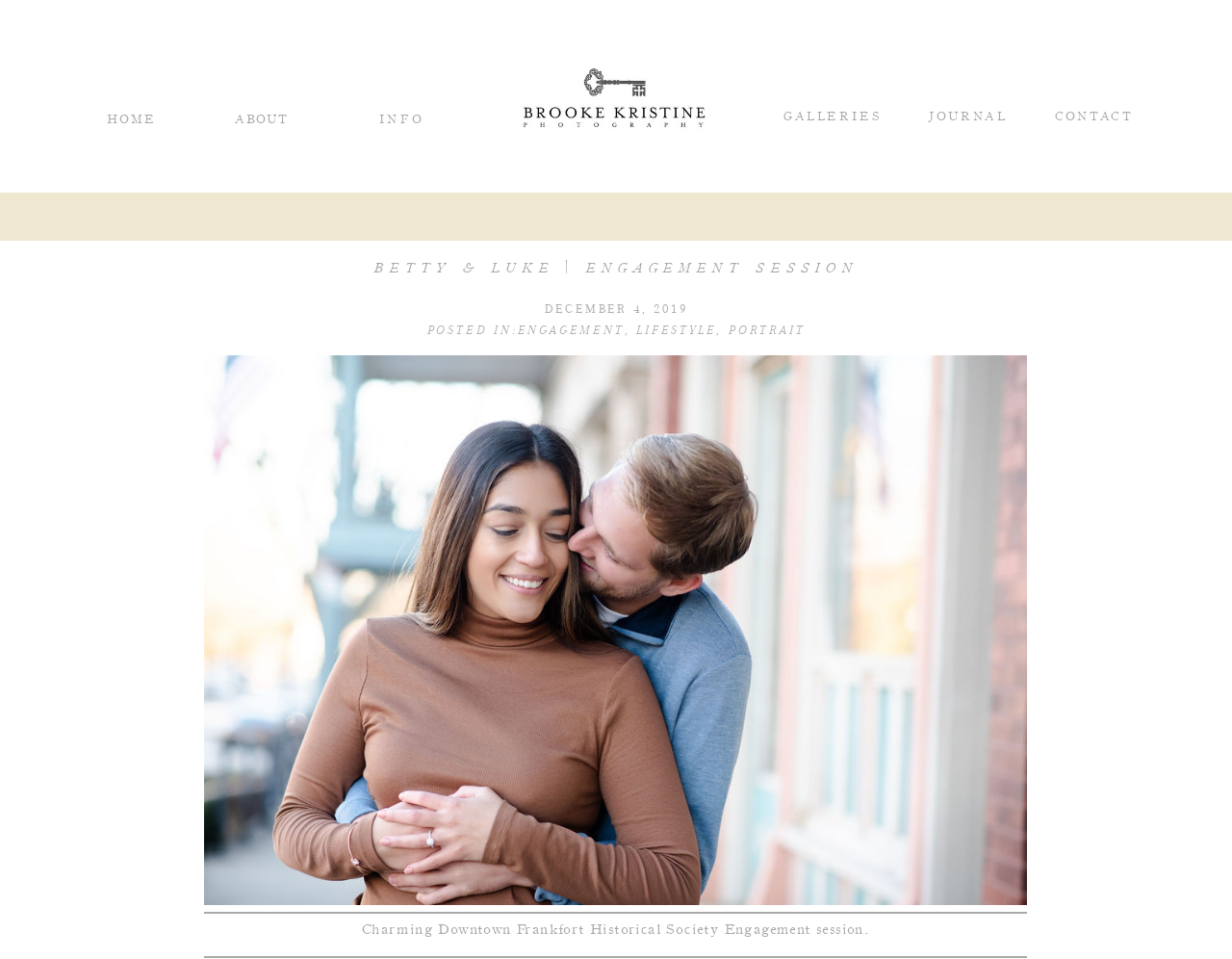Locate the bounding box coordinates of the element that should be clicked to fulfill the instruction: "view engagement photos".

[0.42, 0.336, 0.507, 0.351]